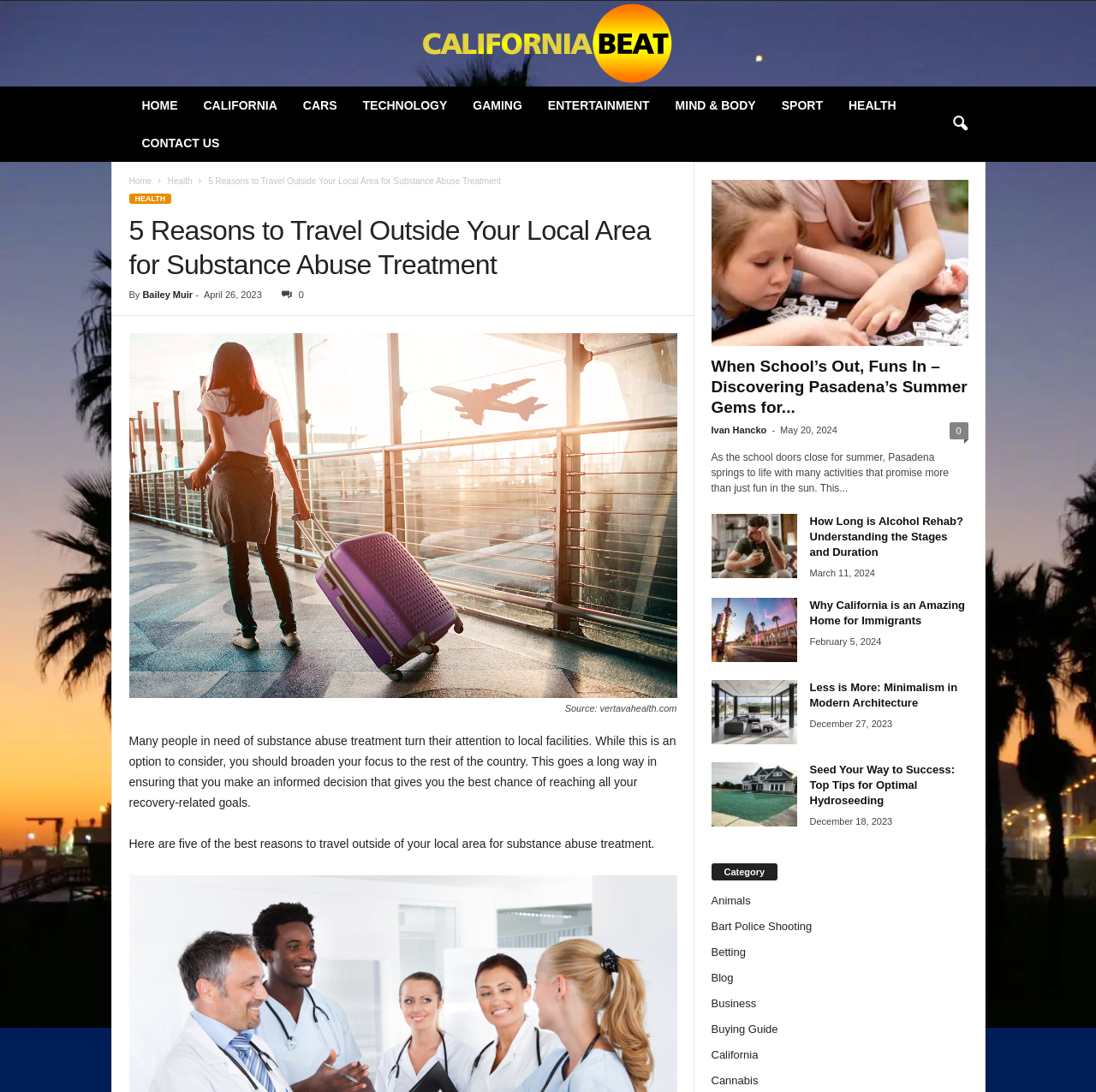Give a short answer using one word or phrase for the question:
How many articles are listed below the main article?

5